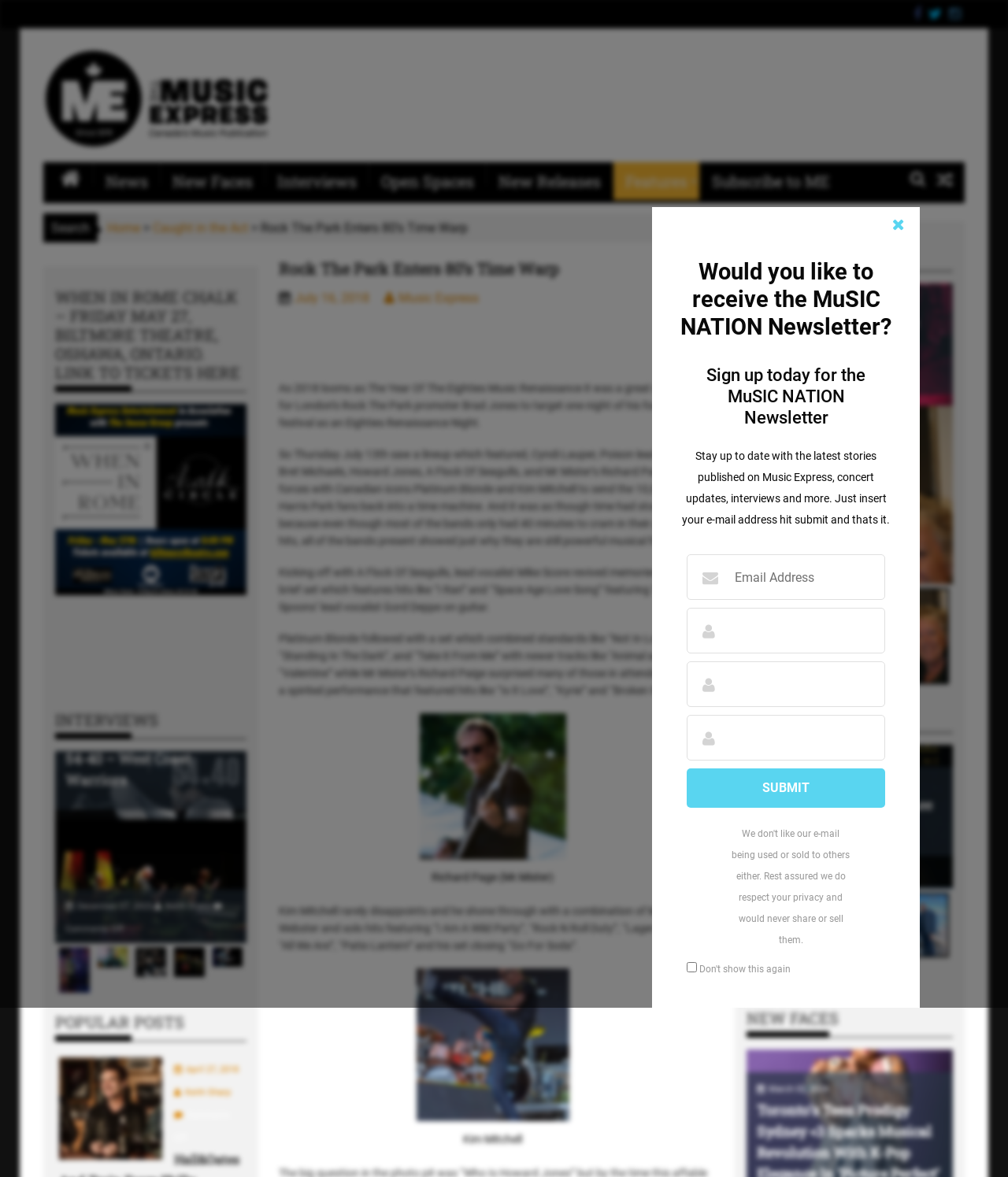Give a detailed overview of the webpage's appearance and contents.

The webpage is about music news and features, with a focus on rock music from the 1980s. At the top, there are several links to different sections of the website, including "News", "New Faces", "Interviews", "Open Spaces", "New Releases", "Features", and "Subscribe to ME". Below these links, there is a search bar and a navigation menu with links to "Home", "Caught in the Act", and other sections.

The main content of the page is an article about a music festival called "Rock The Park" that took place in 2018. The article is titled "Rock The Park Enters 80’s Time Warp" and features a brief summary of the event, which included performances by Cyndi Lauper, Bret Michaels, Howard Jones, and other 80s music icons. The article is divided into several paragraphs, each describing a different aspect of the festival.

Throughout the article, there are several images of the performers, including Richard Page of Mr. Mister and Kim Mitchell. There are also links to other articles and news stories, including an interview with Triumph's Rik Emmett and a review of a concert by Hall & Oates and Train.

In the right-hand sidebar, there are several links to popular posts, including articles about 54-40, Frew, and the Original Lightfoot Band. There are also links to other sections of the website, including "When in Rome Chalk" and "INTERVIEWS".

Overall, the webpage is a music news and features website with a focus on rock music from the 1980s. It features articles, images, and links to other music-related content.